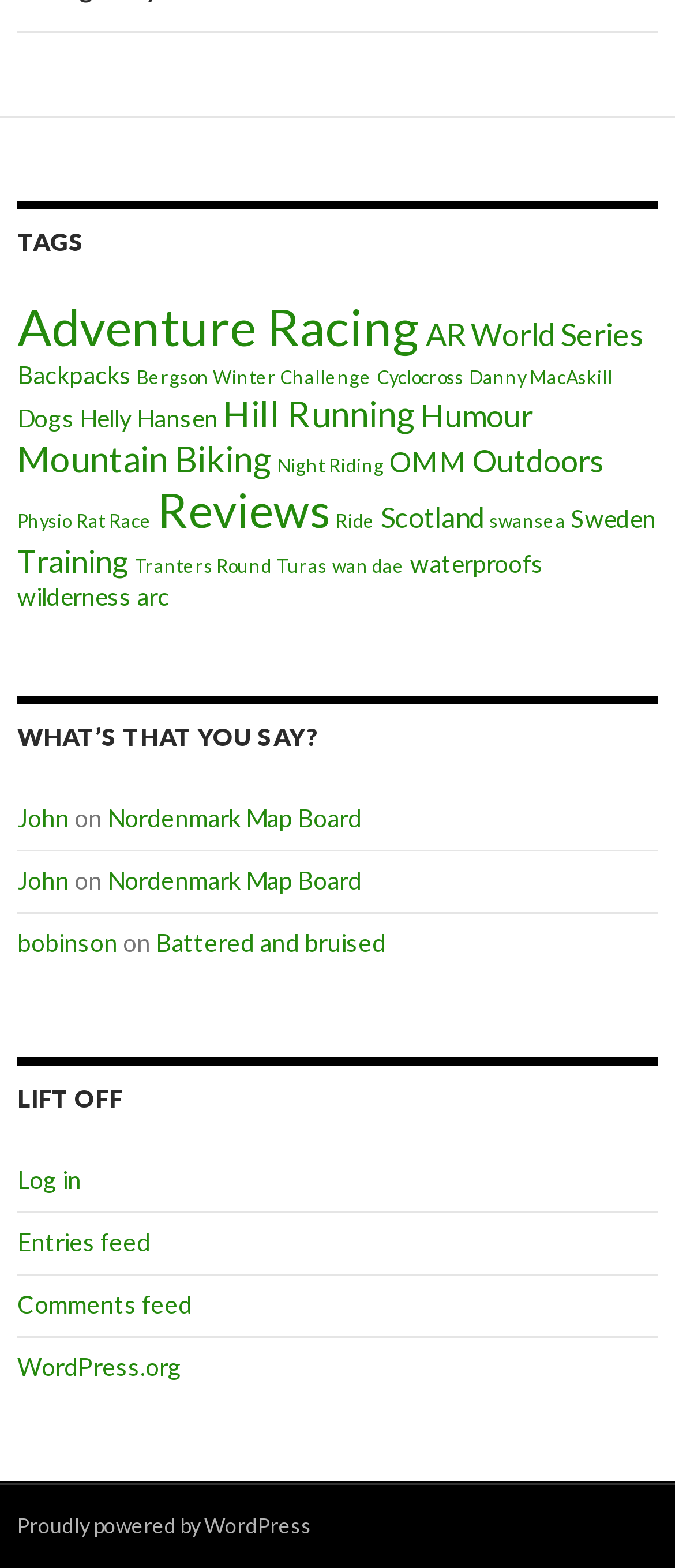Determine the bounding box of the UI element mentioned here: "Tranters Round". The coordinates must be in the format [left, top, right, bottom] with values ranging from 0 to 1.

[0.2, 0.353, 0.403, 0.368]